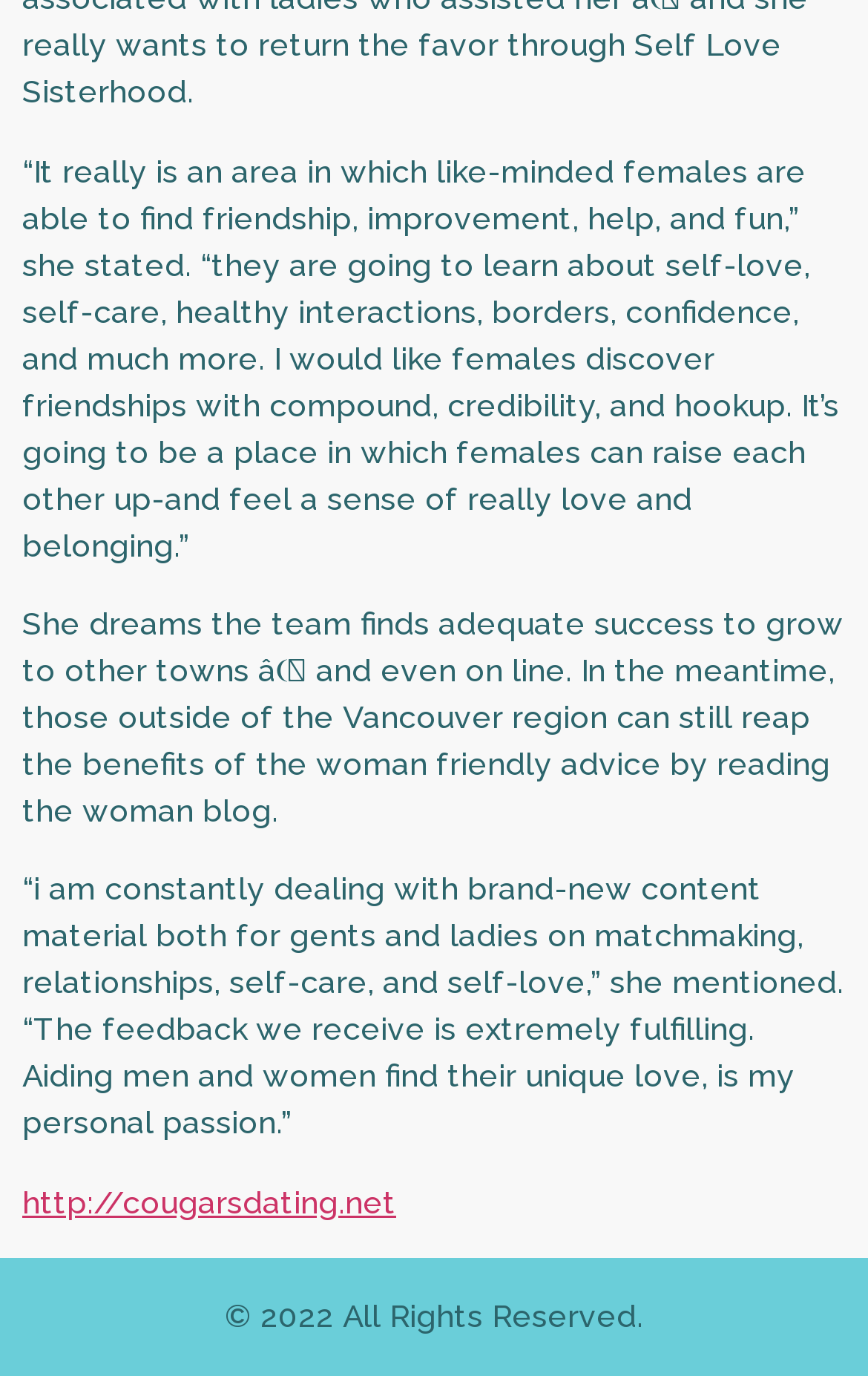Please provide the bounding box coordinates for the UI element as described: "http://cougarsdating.net". The coordinates must be four floats between 0 and 1, represented as [left, top, right, bottom].

[0.026, 0.861, 0.456, 0.886]